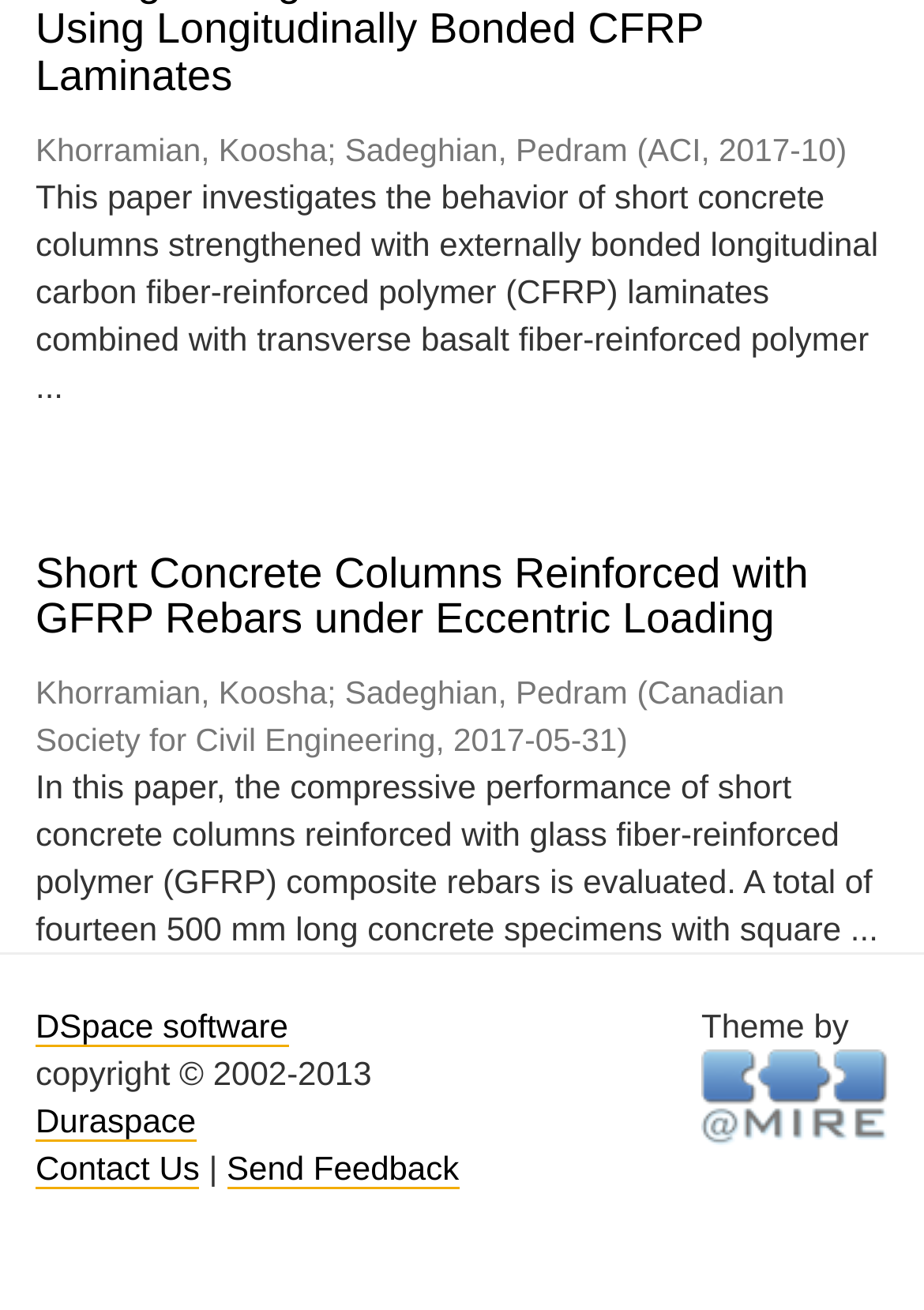What is the author of the first paper? From the image, respond with a single word or brief phrase.

Khorramian, Koosha